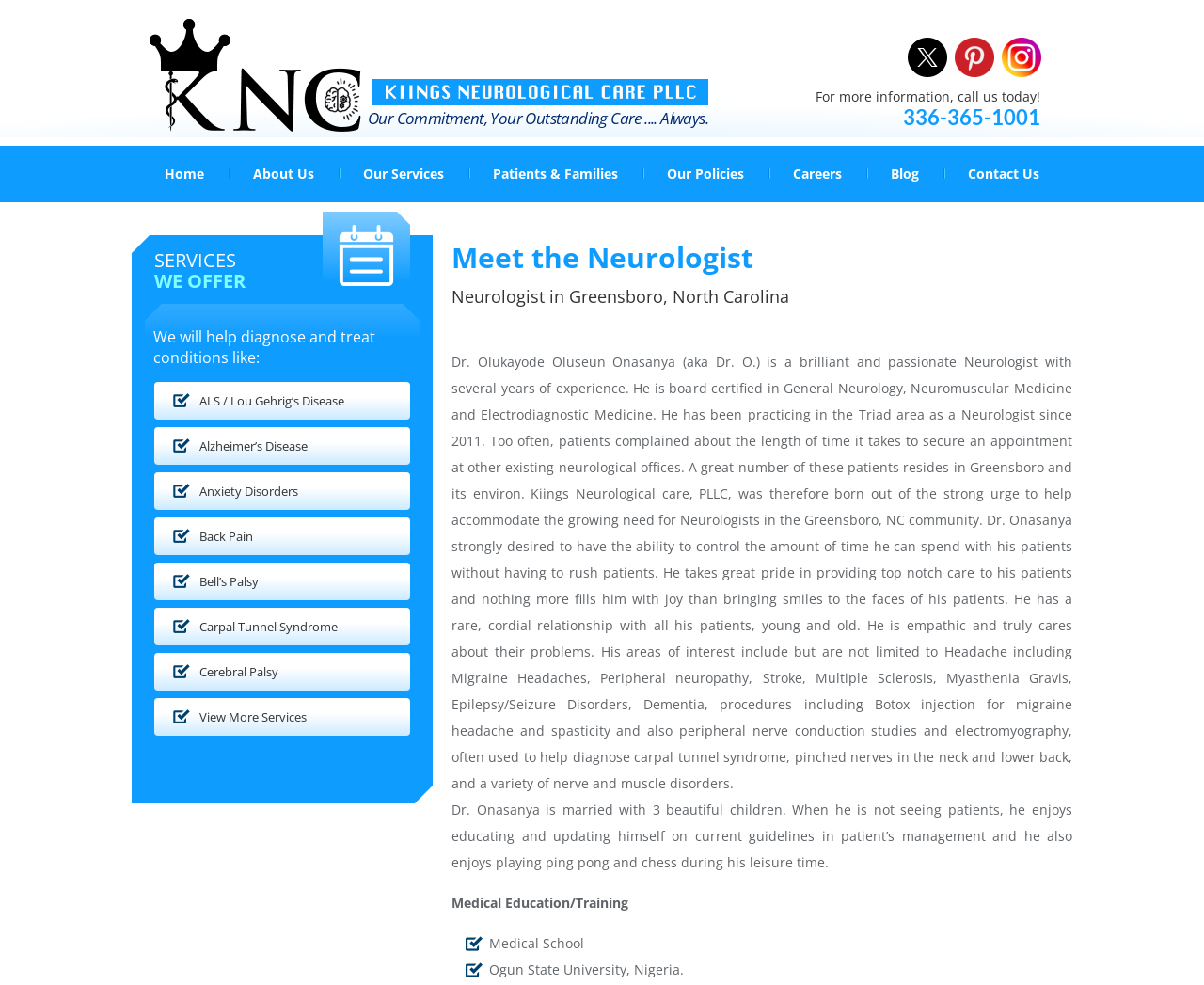Please give the bounding box coordinates of the area that should be clicked to fulfill the following instruction: "Go to Rural Data Visualizations". The coordinates should be in the format of four float numbers from 0 to 1, i.e., [left, top, right, bottom].

None